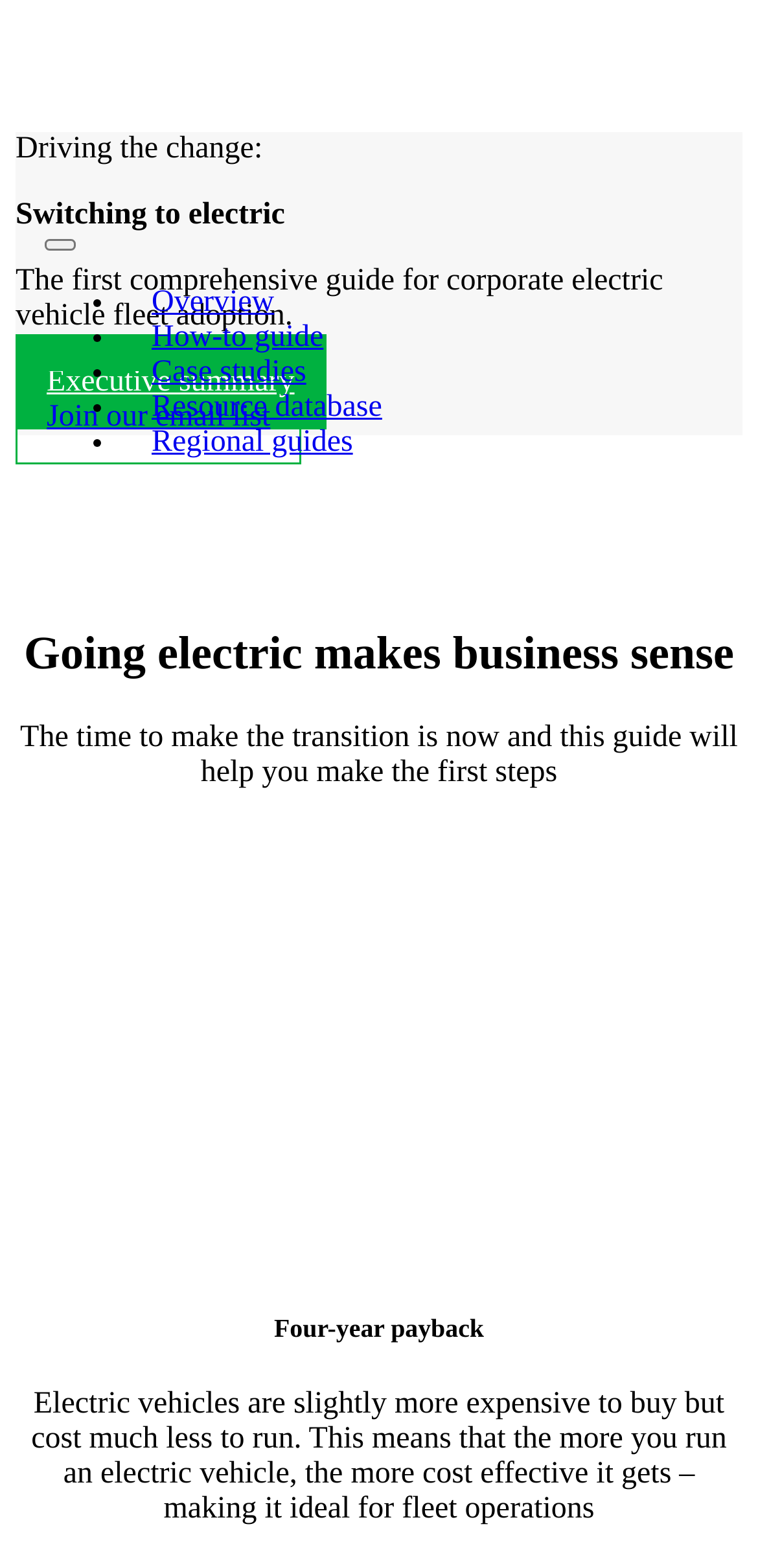Give a short answer to this question using one word or a phrase:
What is the main topic of this webpage?

Electric vehicle fleet adoption